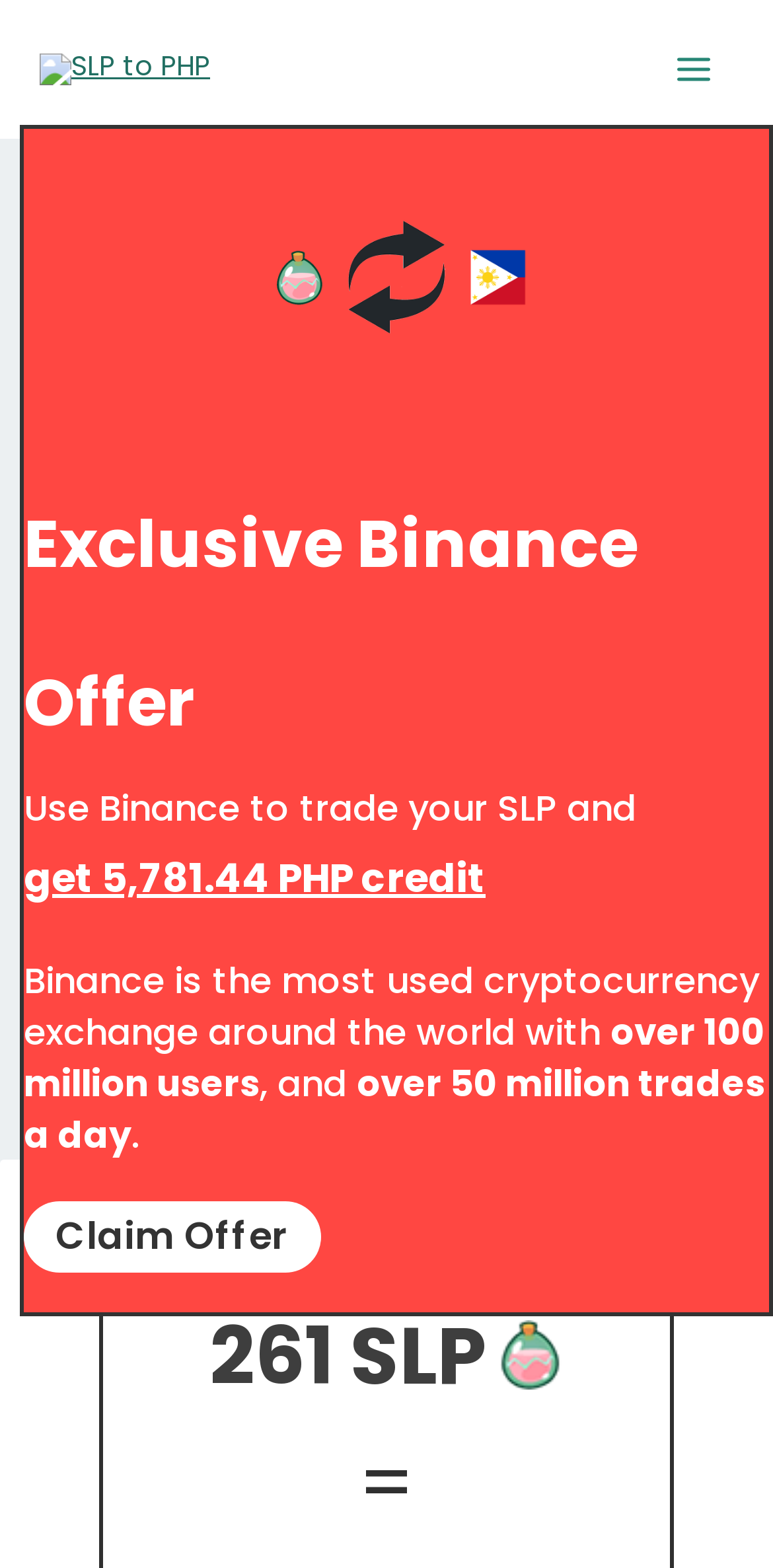Please provide a detailed answer to the question below by examining the image:
How many users does Binance have?

The number of users of Binance can be found in the text 'Binance is the most used cryptocurrency exchange around the world with over 100 million users'.